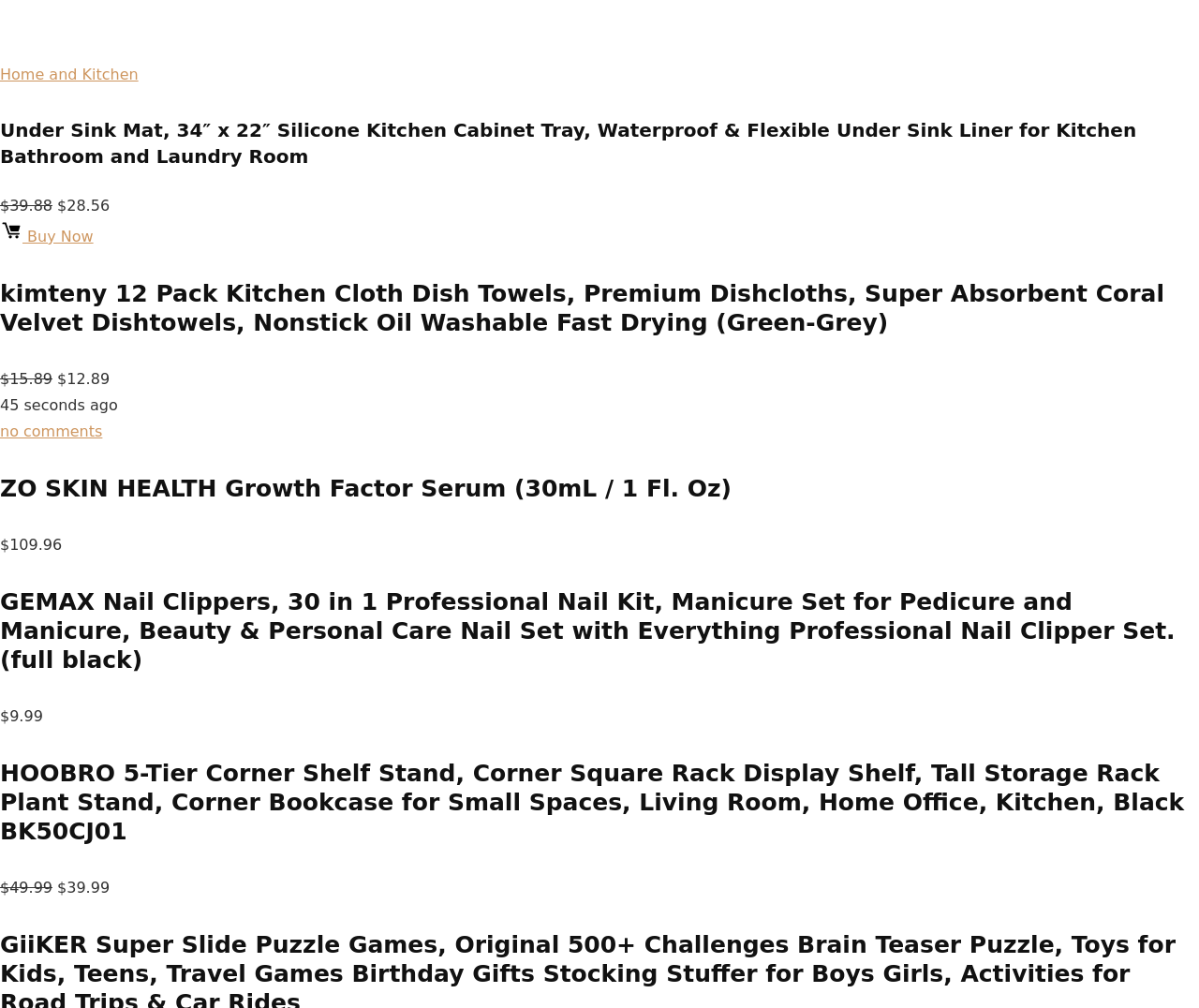Please determine the bounding box coordinates of the clickable area required to carry out the following instruction: "Explore 'HOOBRO 5-Tier Corner Shelf Stand, Corner Square Rack Display Shelf, Tall Storage Rack Plant Stand, Corner Bookcase for Small Spaces, Living Room, Home Office, Kitchen, Black BK50CJ01'". The coordinates must be four float numbers between 0 and 1, represented as [left, top, right, bottom].

[0.0, 0.753, 1.0, 0.839]